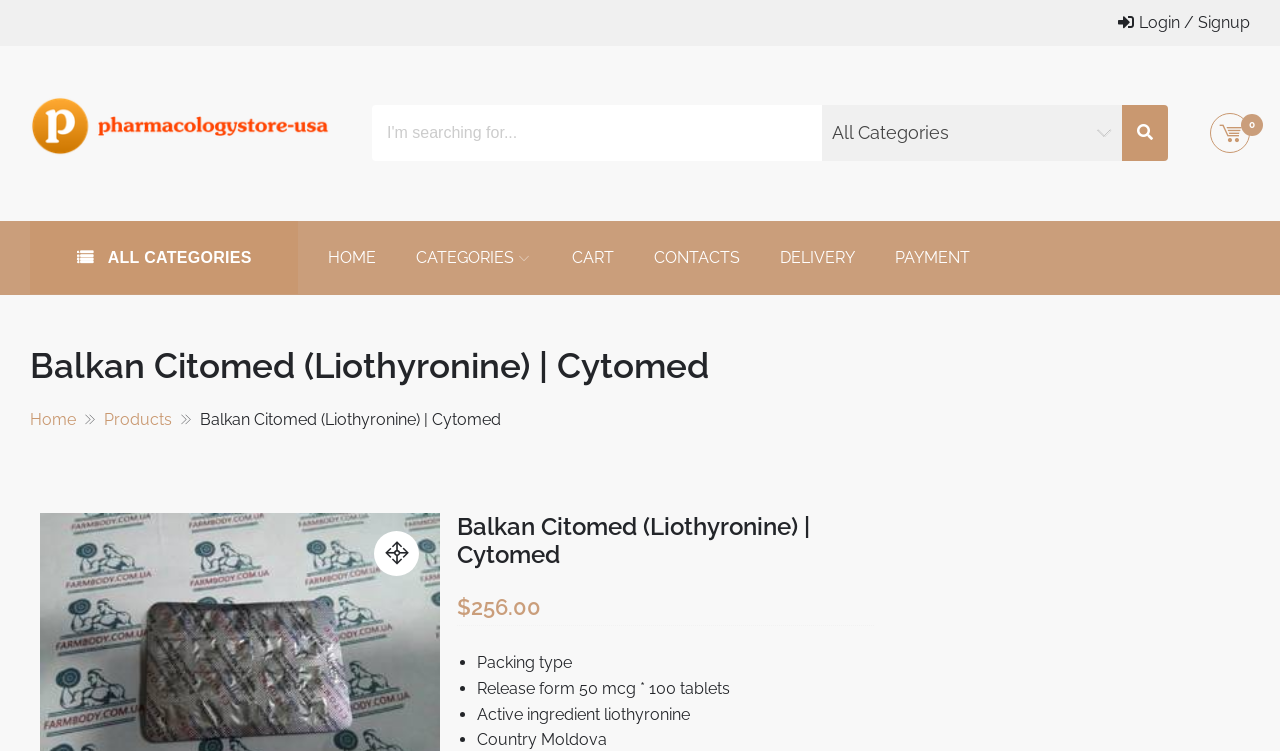Can you pinpoint the bounding box coordinates for the clickable element required for this instruction: "Search for a product"? The coordinates should be four float numbers between 0 and 1, i.e., [left, top, right, bottom].

[0.291, 0.14, 0.642, 0.215]